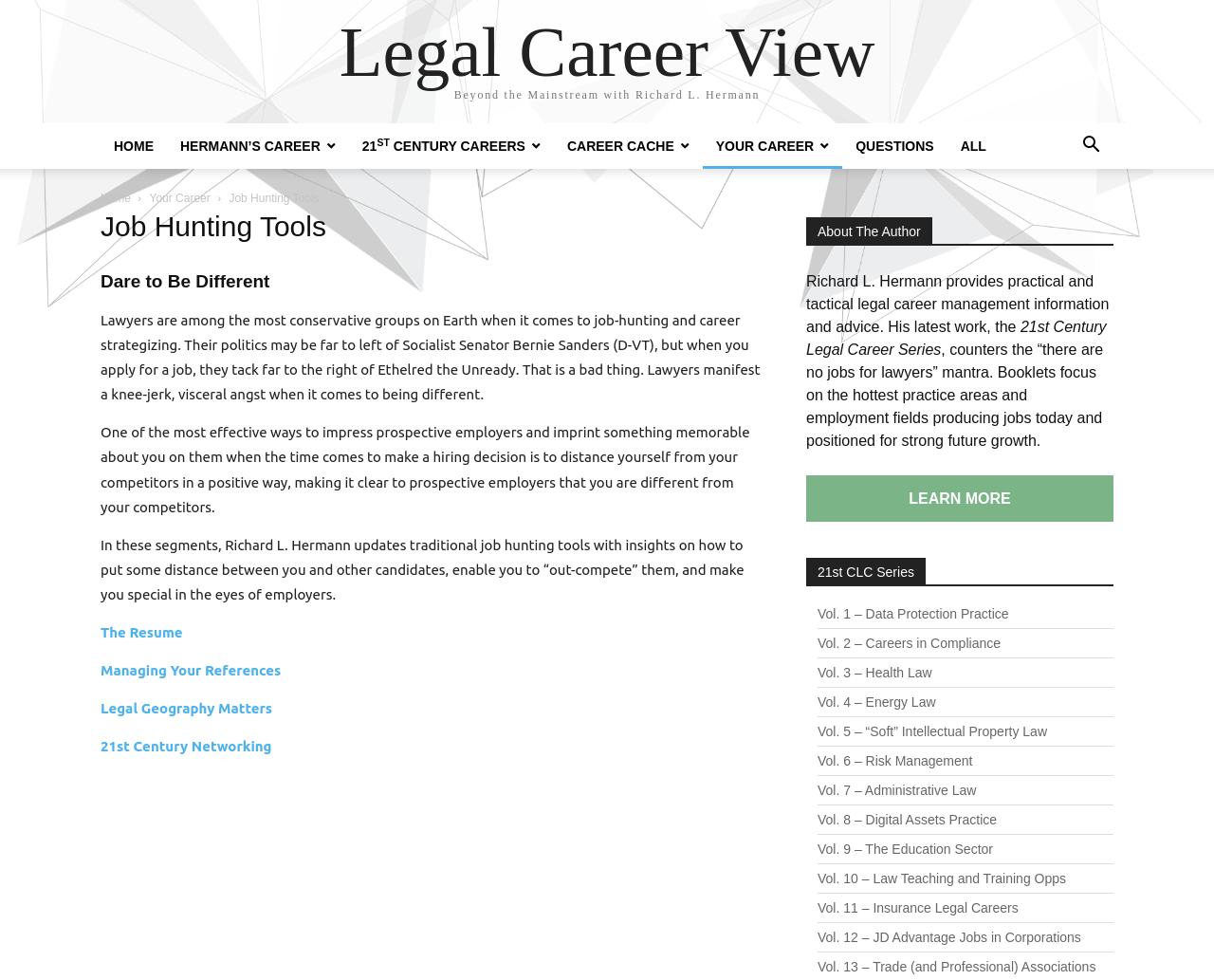Identify the bounding box coordinates for the region of the element that should be clicked to carry out the instruction: "Explore Job Hunting Tools". The bounding box coordinates should be four float numbers between 0 and 1, i.e., [left, top, right, bottom].

[0.083, 0.213, 0.627, 0.25]